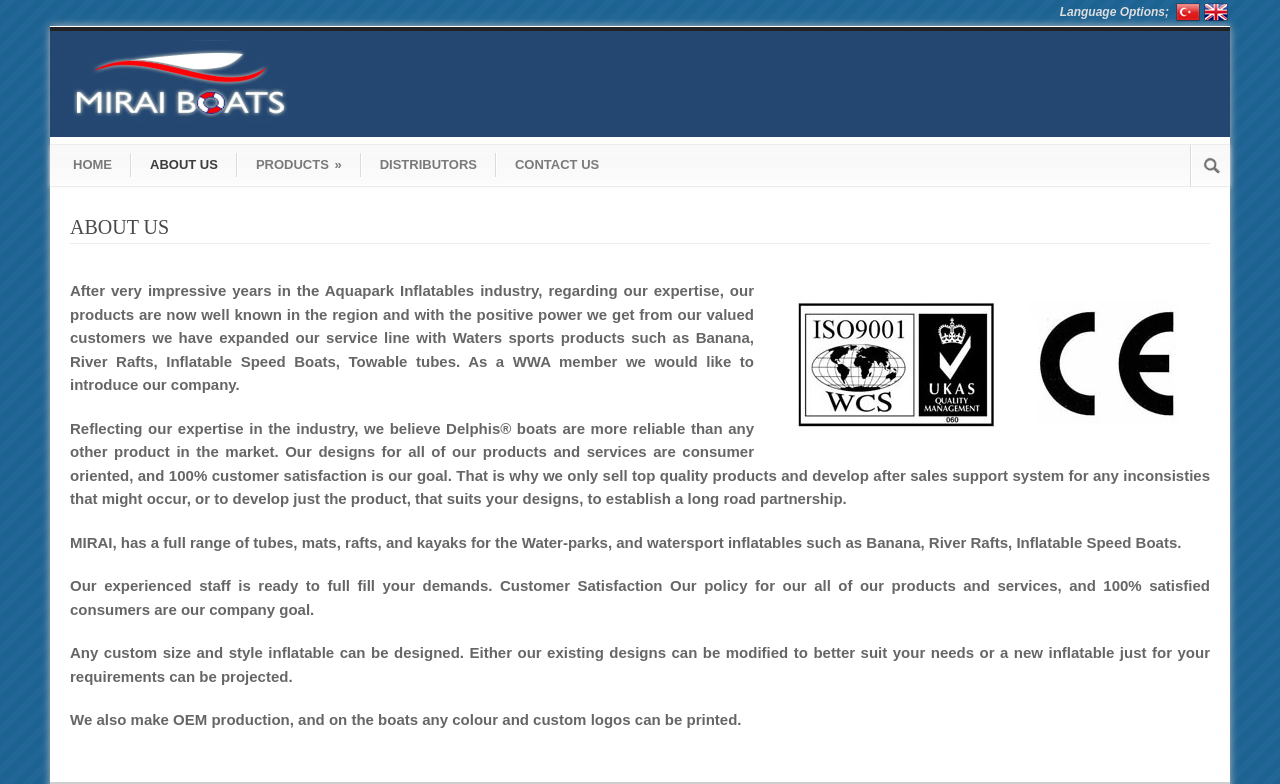What is the company's policy for its products and services?
Refer to the image and provide a one-word or short phrase answer.

Customer Satisfaction